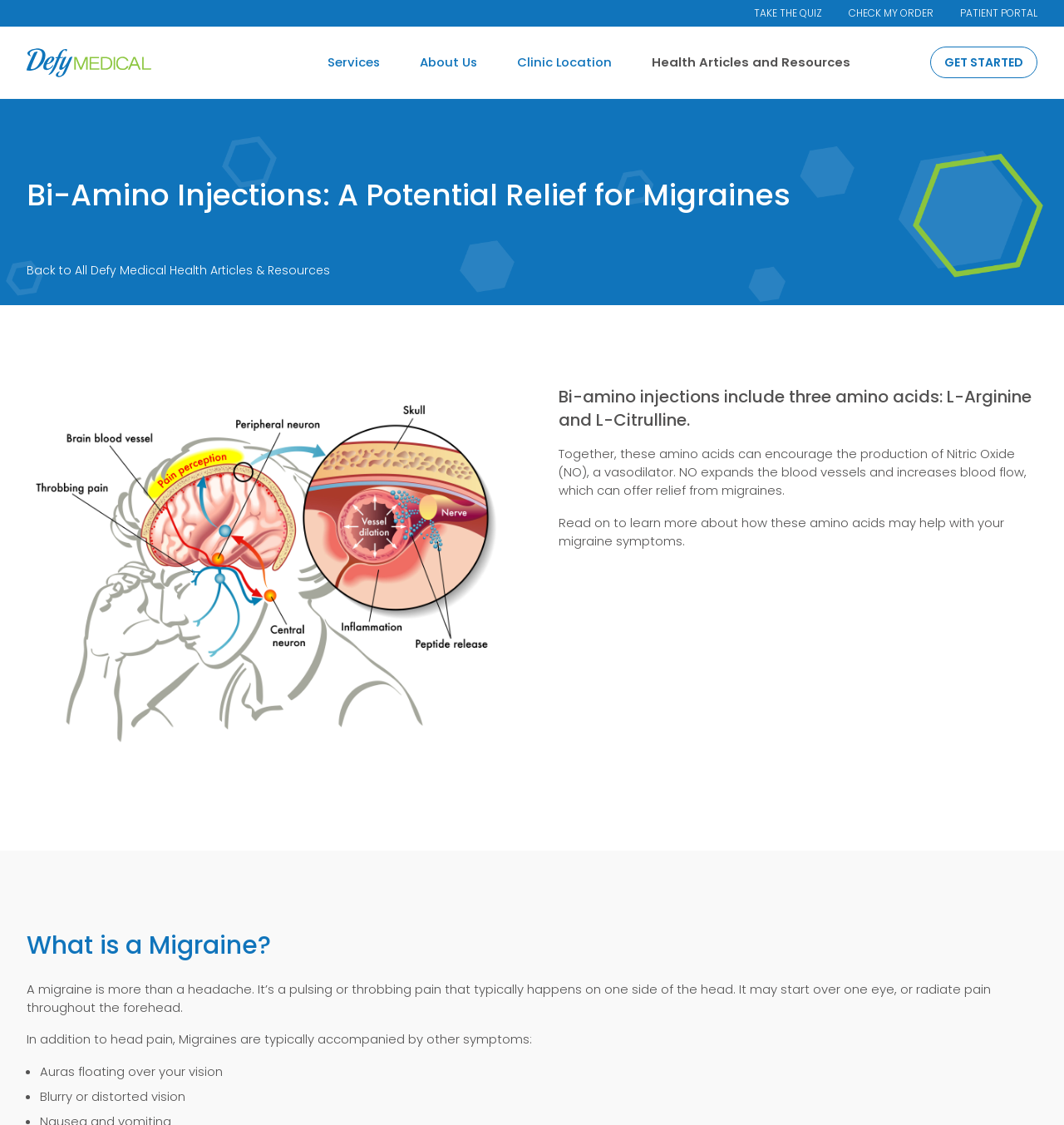Specify the bounding box coordinates (top-left x, top-left y, bottom-right x, bottom-right y) of the UI element in the screenshot that matches this description: Clinic Location

[0.486, 0.047, 0.575, 0.063]